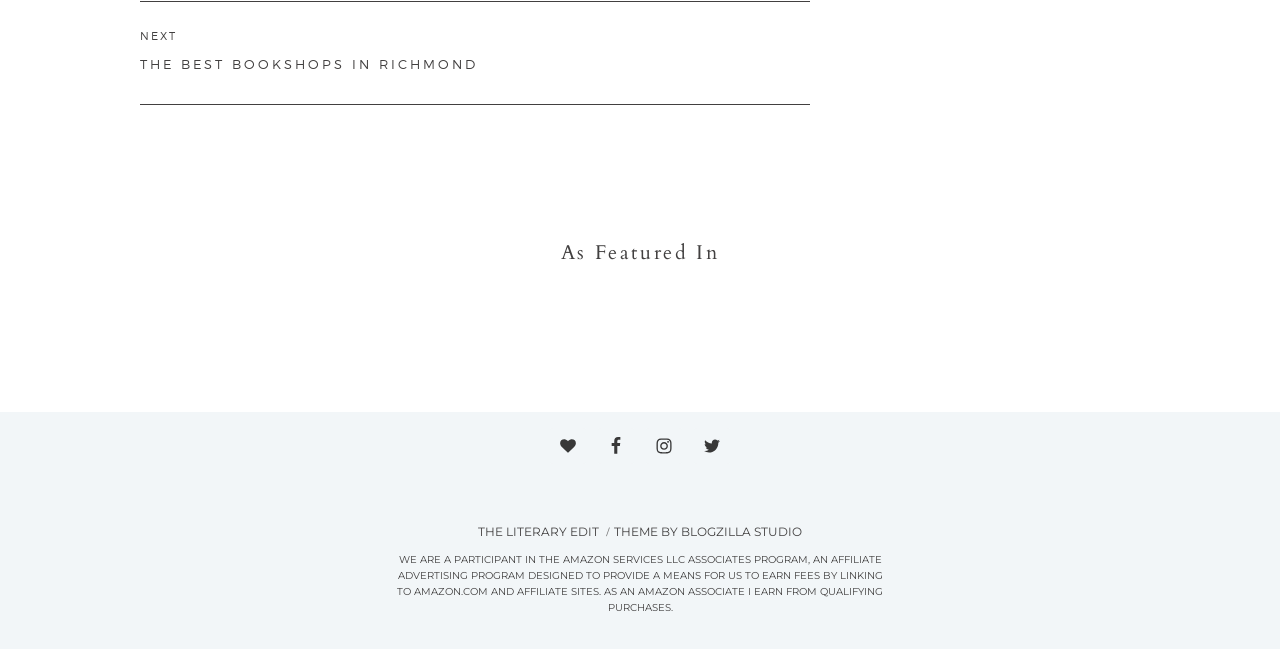What is the text above the social media links?
Answer the question with just one word or phrase using the image.

As Featured In